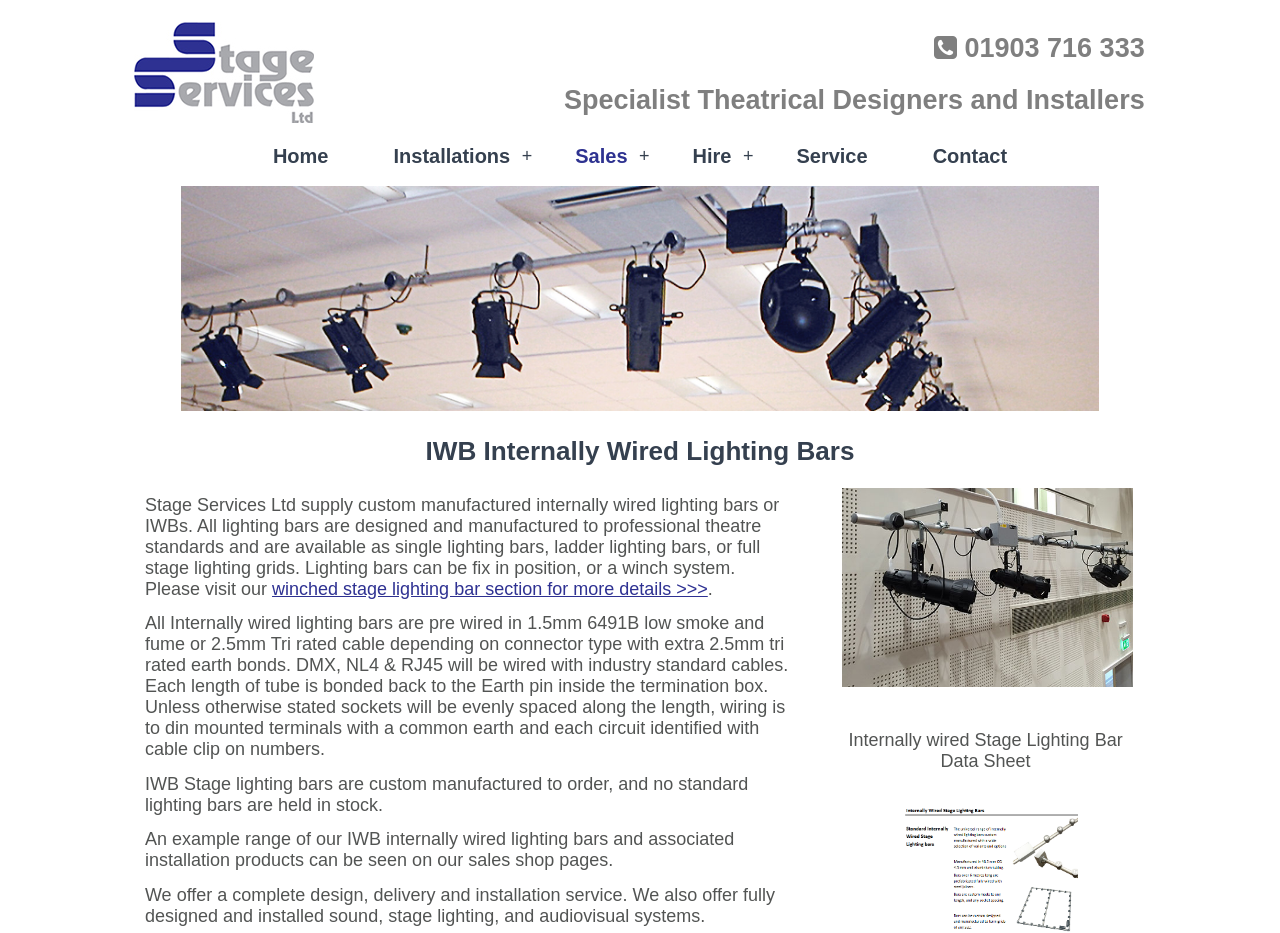What type of cable is used for DMX, NL4, and RJ45 connections? Based on the image, give a response in one word or a short phrase.

Industry standard cables